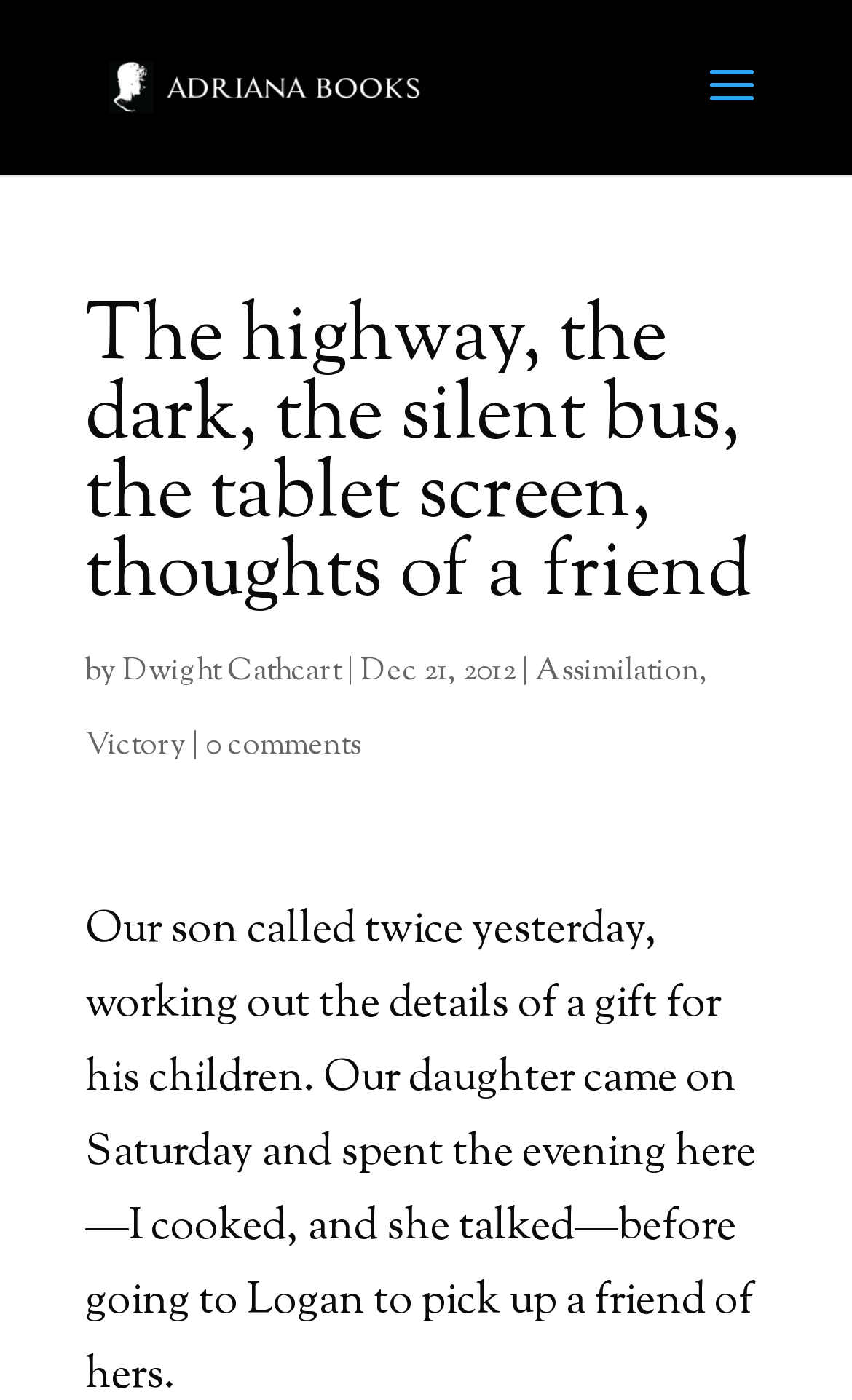Determine the bounding box for the UI element described here: "Victory".

[0.1, 0.518, 0.218, 0.549]